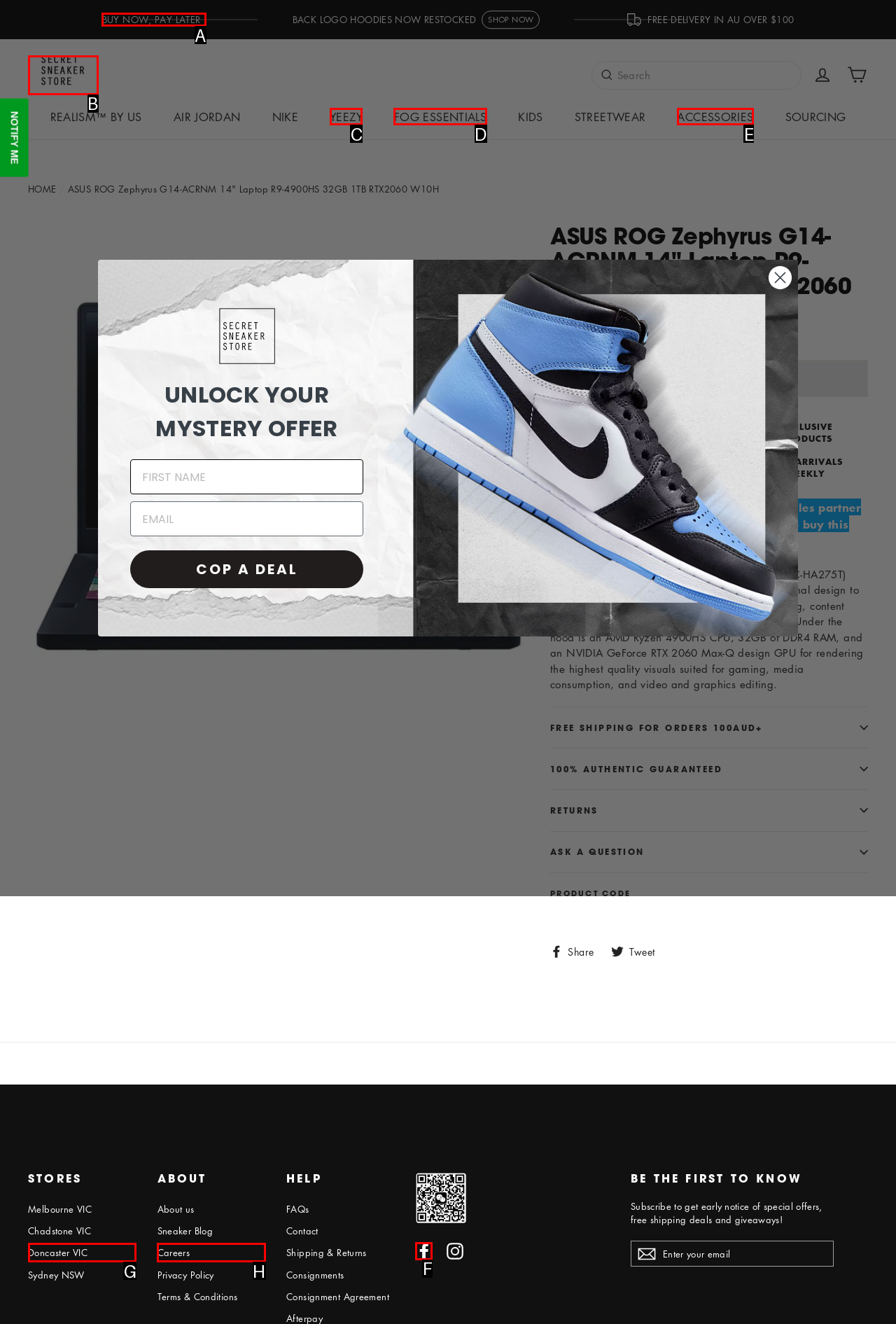For the instruction: Click the 'BUY NOW, PAY LATER' link, determine the appropriate UI element to click from the given options. Respond with the letter corresponding to the correct choice.

A